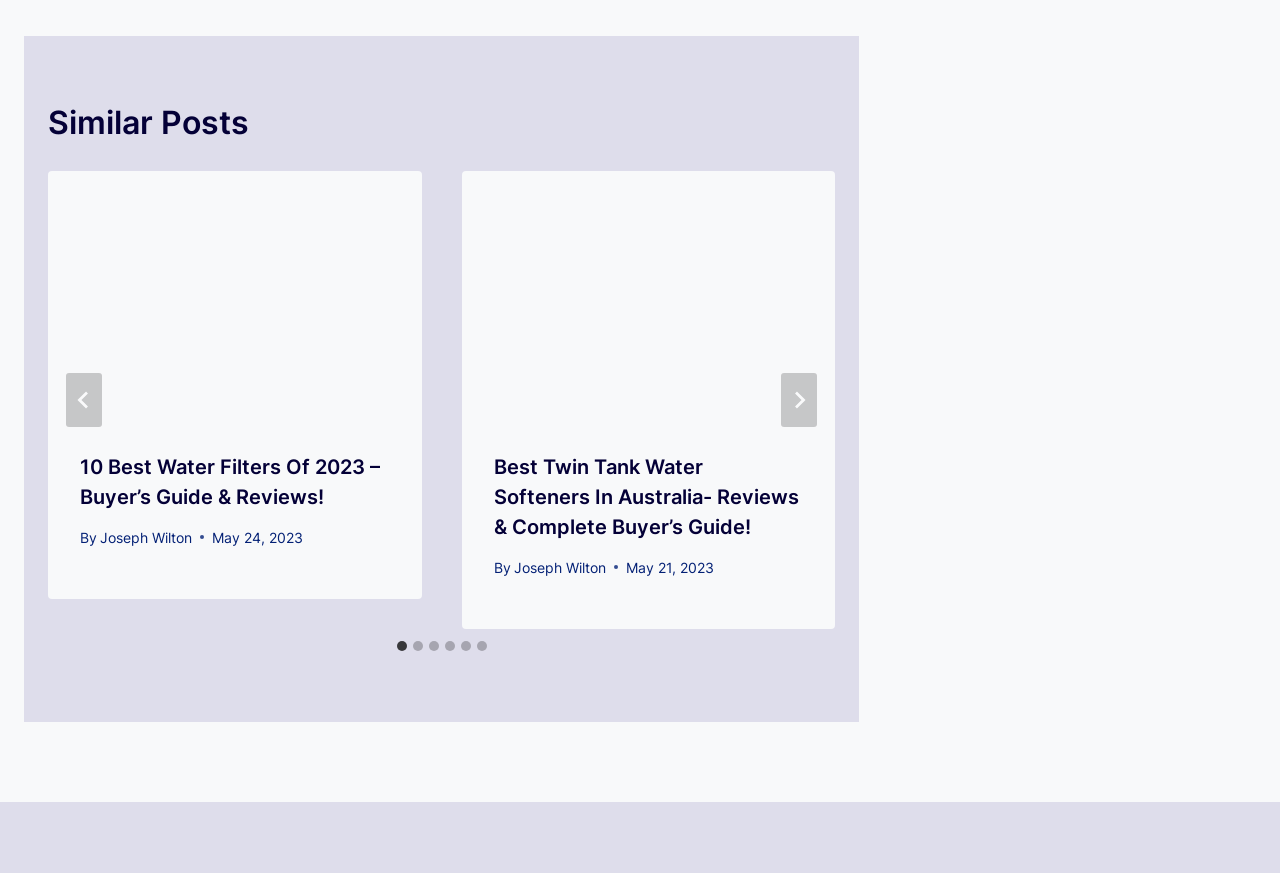Identify the bounding box for the UI element specified in this description: "aria-label="Go to last slide"". The coordinates must be four float numbers between 0 and 1, formatted as [left, top, right, bottom].

[0.052, 0.427, 0.08, 0.489]